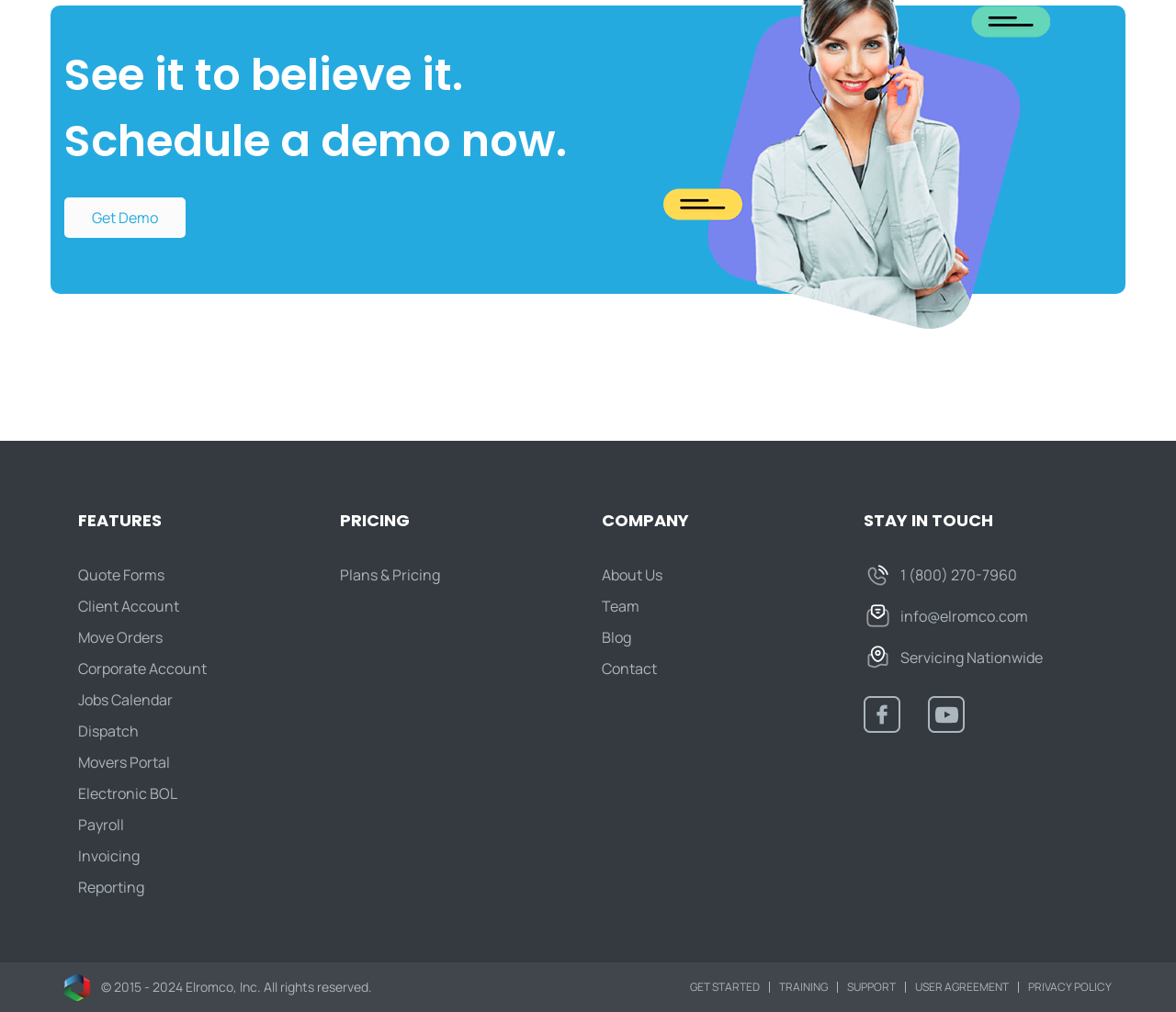Please determine the bounding box coordinates of the element to click in order to execute the following instruction: "View Quote Forms". The coordinates should be four float numbers between 0 and 1, specified as [left, top, right, bottom].

[0.066, 0.559, 0.14, 0.578]